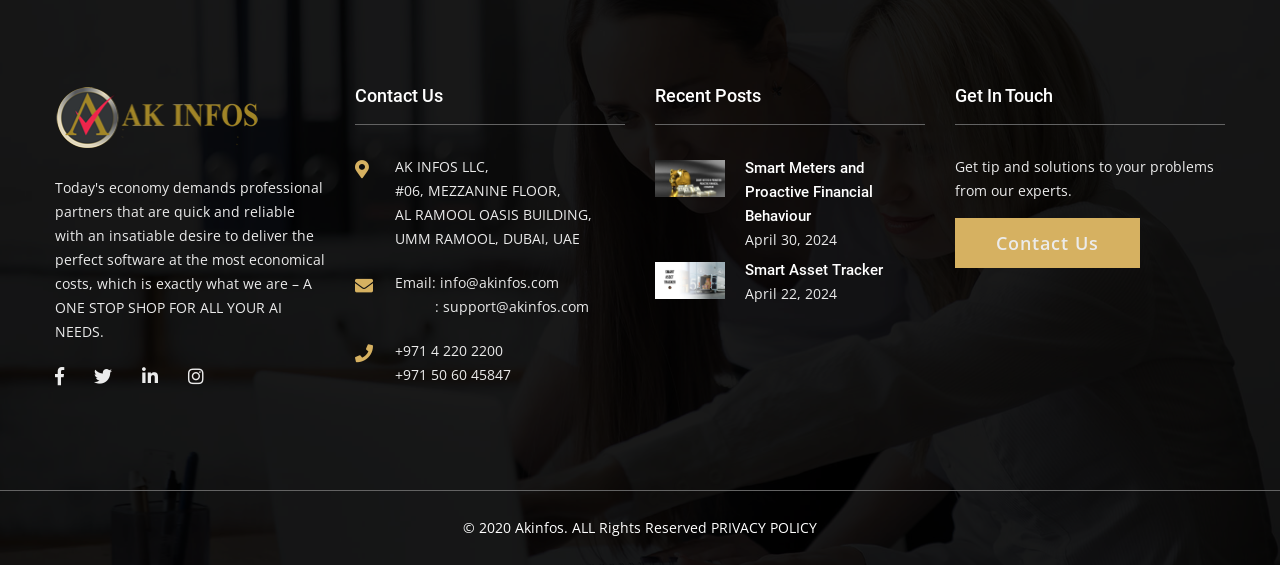Kindly determine the bounding box coordinates of the area that needs to be clicked to fulfill this instruction: "Get in touch with the experts".

[0.746, 0.386, 0.891, 0.474]